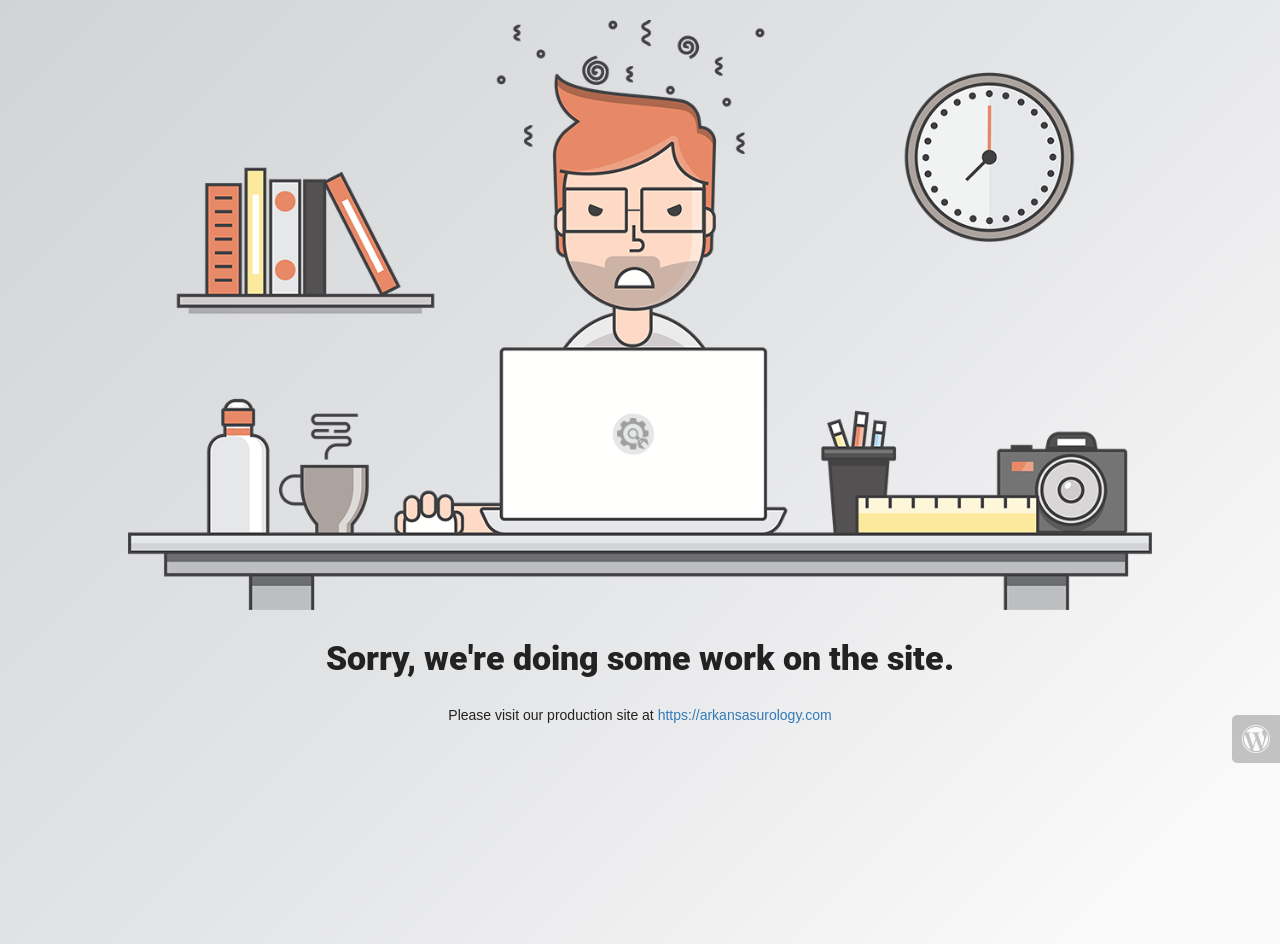Extract the main heading text from the webpage.

Sorry, we're doing some work on the site.